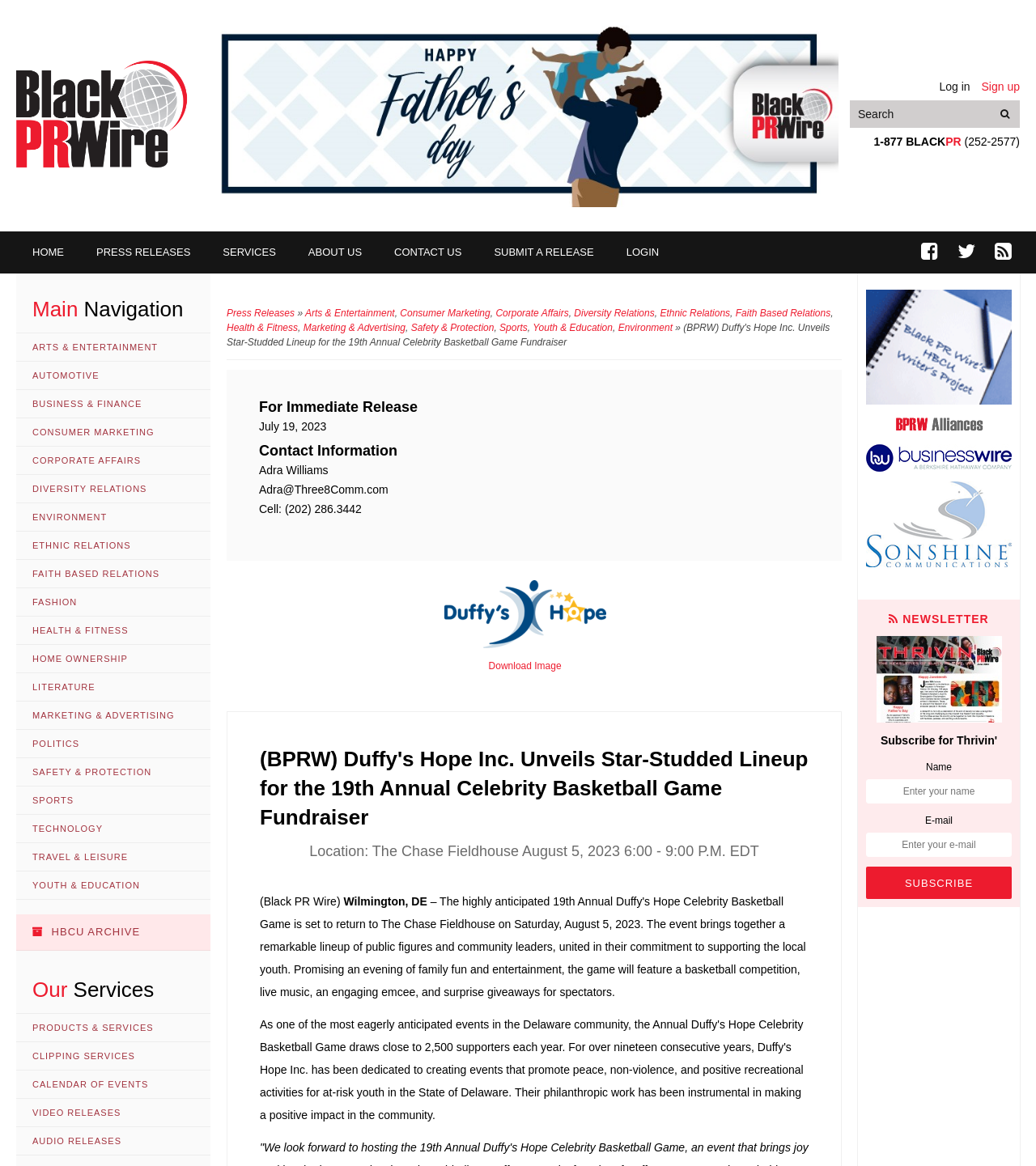Construct a comprehensive caption that outlines the webpage's structure and content.

The webpage is a news and information center focused on Black publications, television, and radio programming. At the top, there are links to log in, sign up, and a search bar. Below the search bar, there is a phone number and a brief description of the organization. 

On the left side, there is a main navigation menu with links to various categories, including Arts & Entertainment, Automotive, Business & Finance, and more. Below the main navigation menu, there are links to specific services, such as Products & Services, Clipping Services, and Calendar of Events.

In the center of the page, there is a featured article with a title, "(BPRW) Duffy's Hope Inc. Unveils Star-Studded Lineup for the 19th Annual Celebrity Basketball Game Fundraiser | Press releases | Black PR Wire, Inc." Below the title, there are links to related categories, such as Press Releases, Arts & Entertainment, Consumer Marketing, and more.

The article itself is divided into sections, including a press release, contact information, and a description of an event. The press release is dated July 19, 2023, and includes a quote from Adra Williams. The contact information section provides an email address, phone number, and a link to download an image. The event description section provides details about a celebrity basketball game fundraiser, including the location, date, and time.

On the right side of the page, there are links to social media platforms, including Facebook, Twitter, and RSS feed. There is also an image with a caption "Happy Father's Day" and a link to an HBCU project. At the bottom of the page, there is a link to the homepage and other sections of the website.